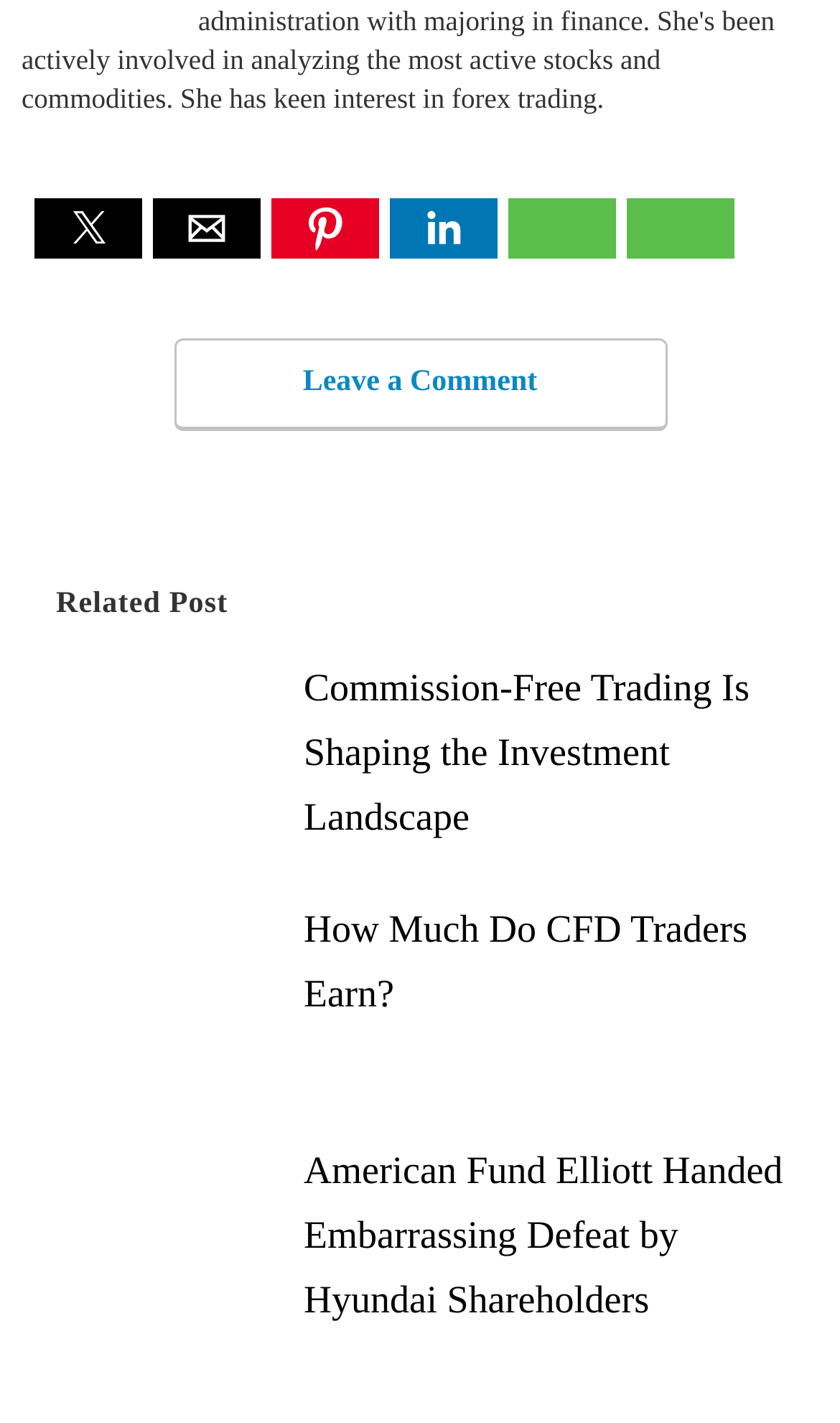Identify the bounding box coordinates for the element you need to click to achieve the following task: "Leave a comment". Provide the bounding box coordinates as four float numbers between 0 and 1, in the form [left, top, right, bottom].

[0.206, 0.238, 0.794, 0.303]